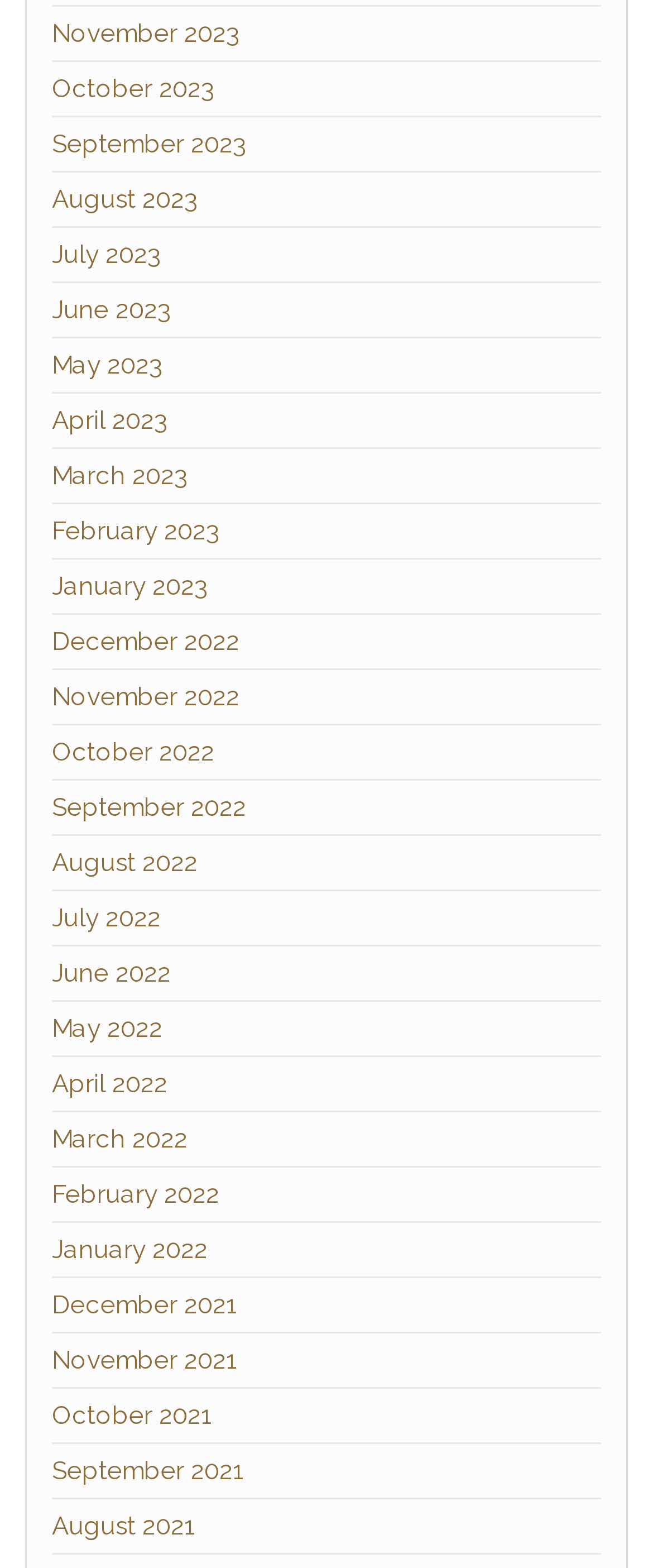What is the vertical position of the link 'June 2023'?
Analyze the image and deliver a detailed answer to the question.

By comparing the y1 and y2 coordinates of the links, I can determine their vertical positions. The link 'June 2023' has a y1 coordinate of 0.188, which is smaller than the y1 coordinate of 'May 2023', which is 0.223. Therefore, 'June 2023' is above 'May 2023'.